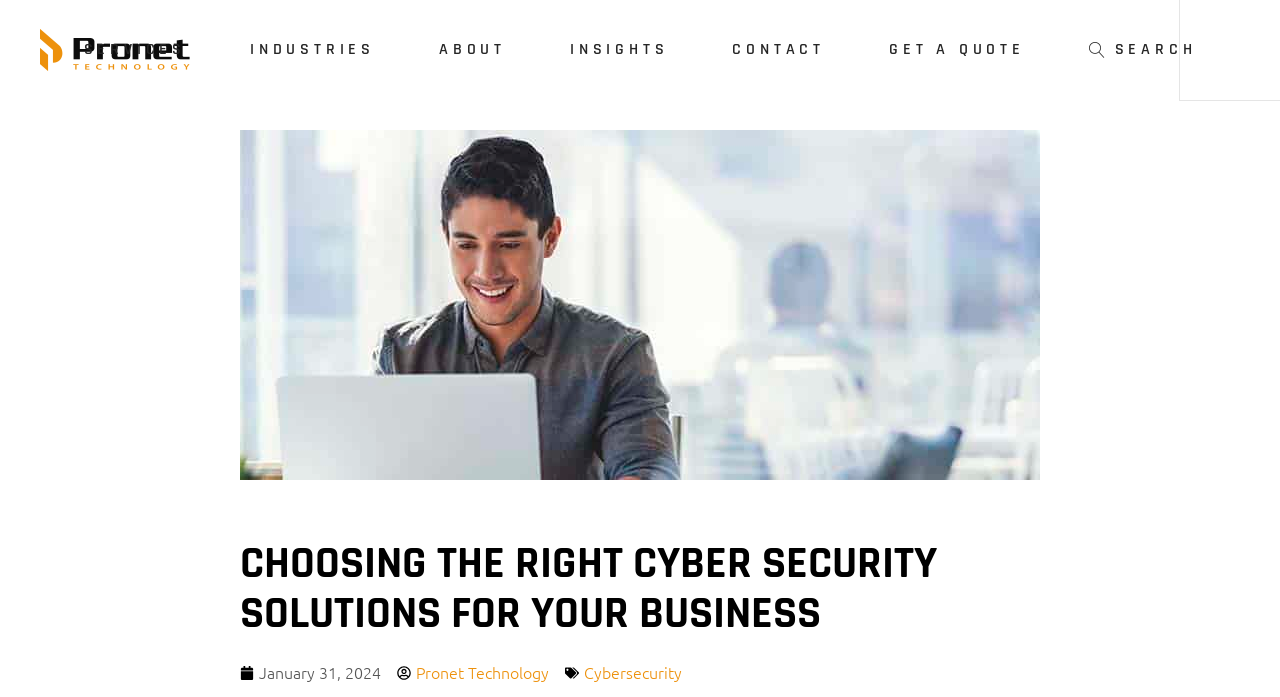Can you find the bounding box coordinates for the element to click on to achieve the instruction: "Click the logo"?

[0.031, 0.0, 0.148, 0.143]